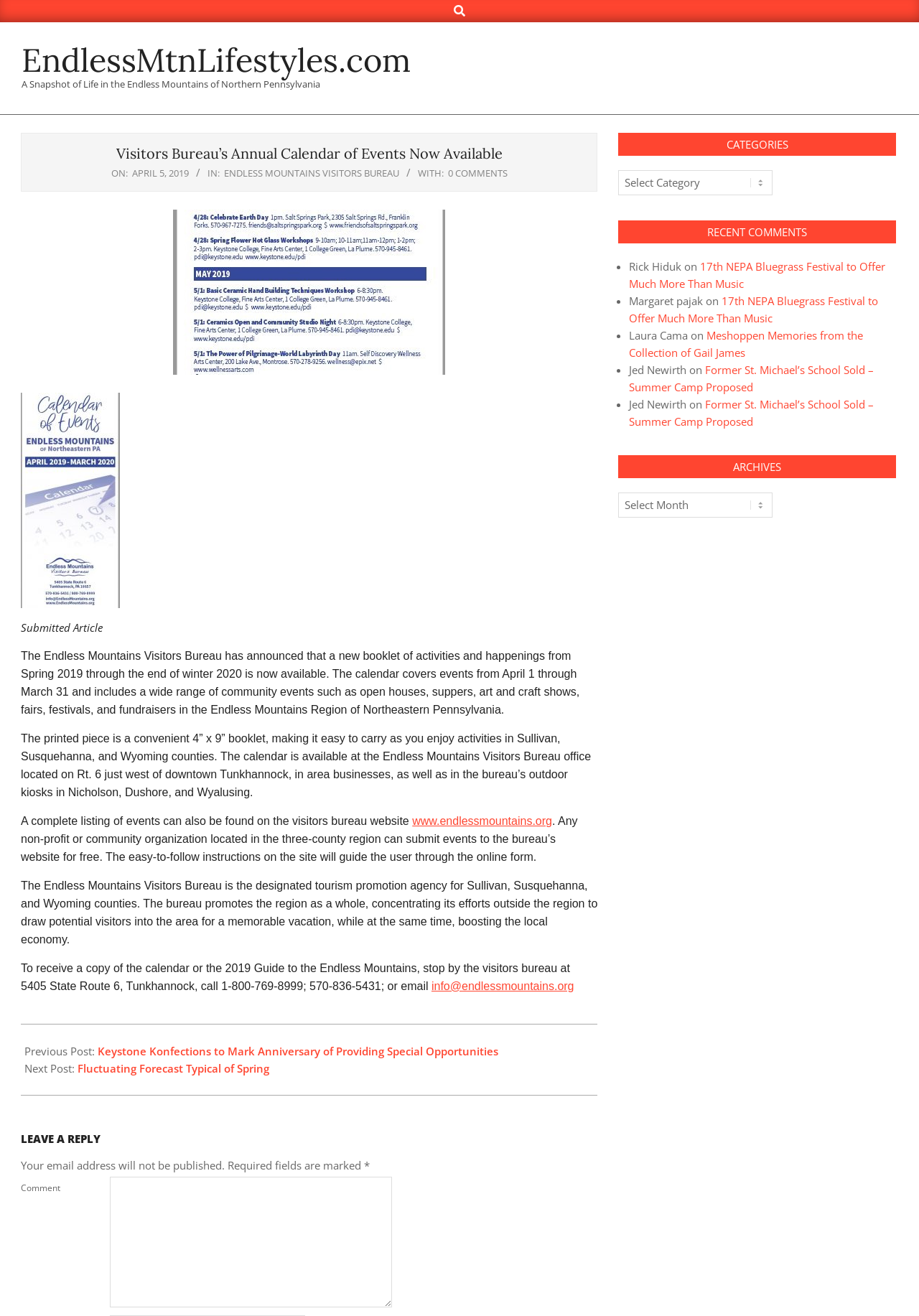Could you highlight the region that needs to be clicked to execute the instruction: "View recent comments"?

[0.673, 0.167, 0.975, 0.185]